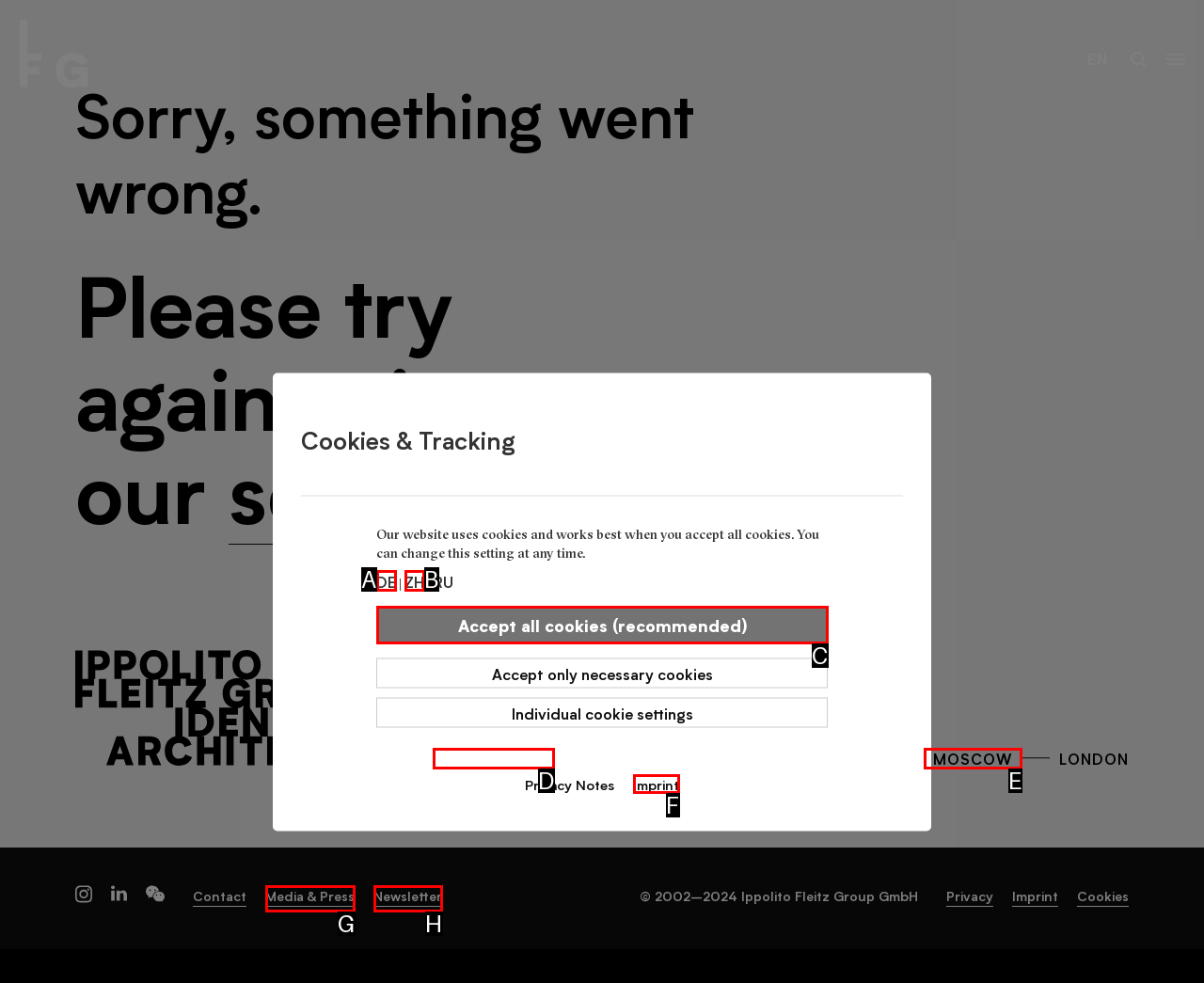Which HTML element among the options matches this description: Accept all cookies (recommended)? Answer with the letter representing your choice.

C